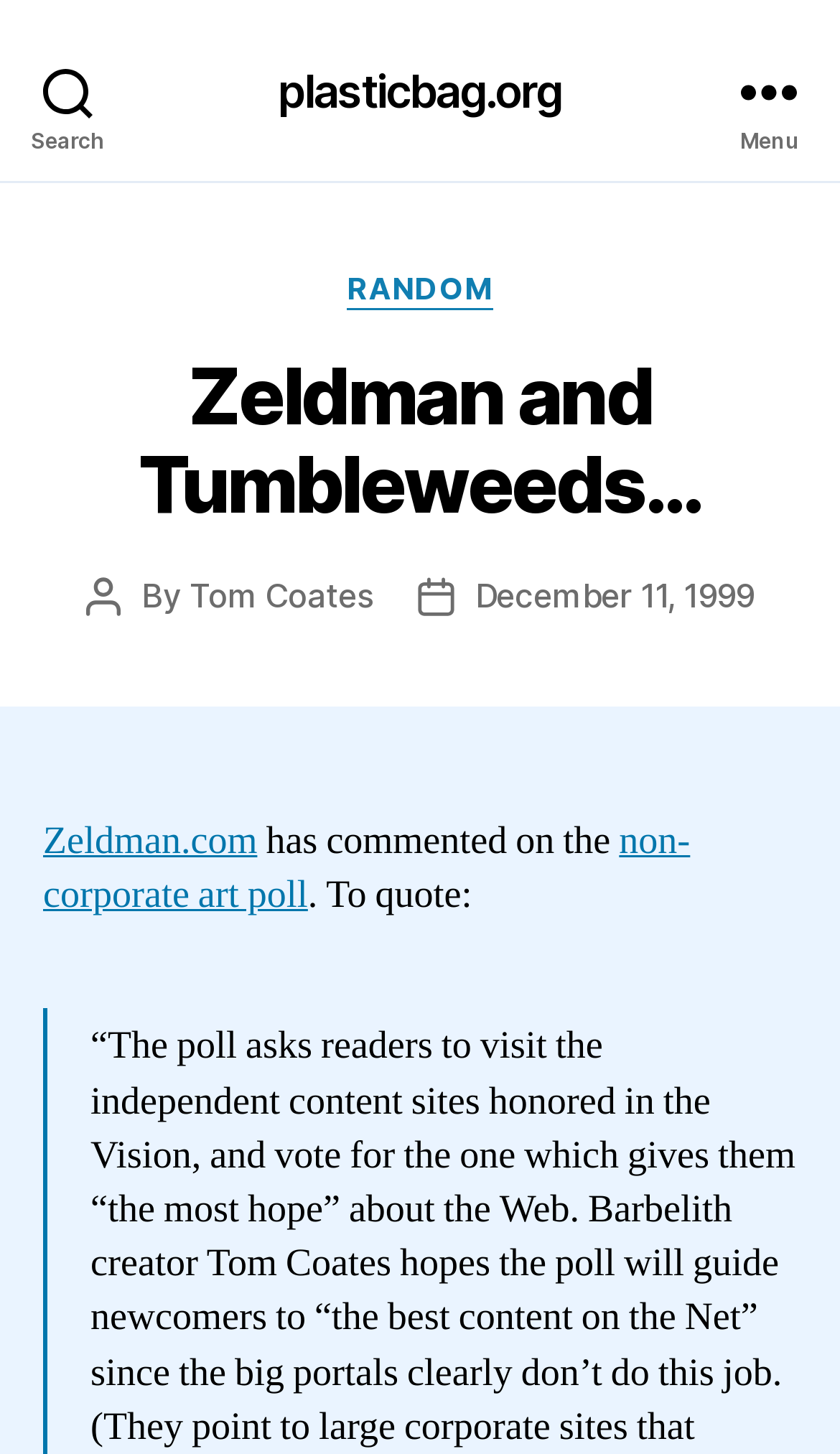Locate the bounding box coordinates of the clickable element to fulfill the following instruction: "Check the box to save your information for future comments". Provide the coordinates as four float numbers between 0 and 1 in the format [left, top, right, bottom].

None